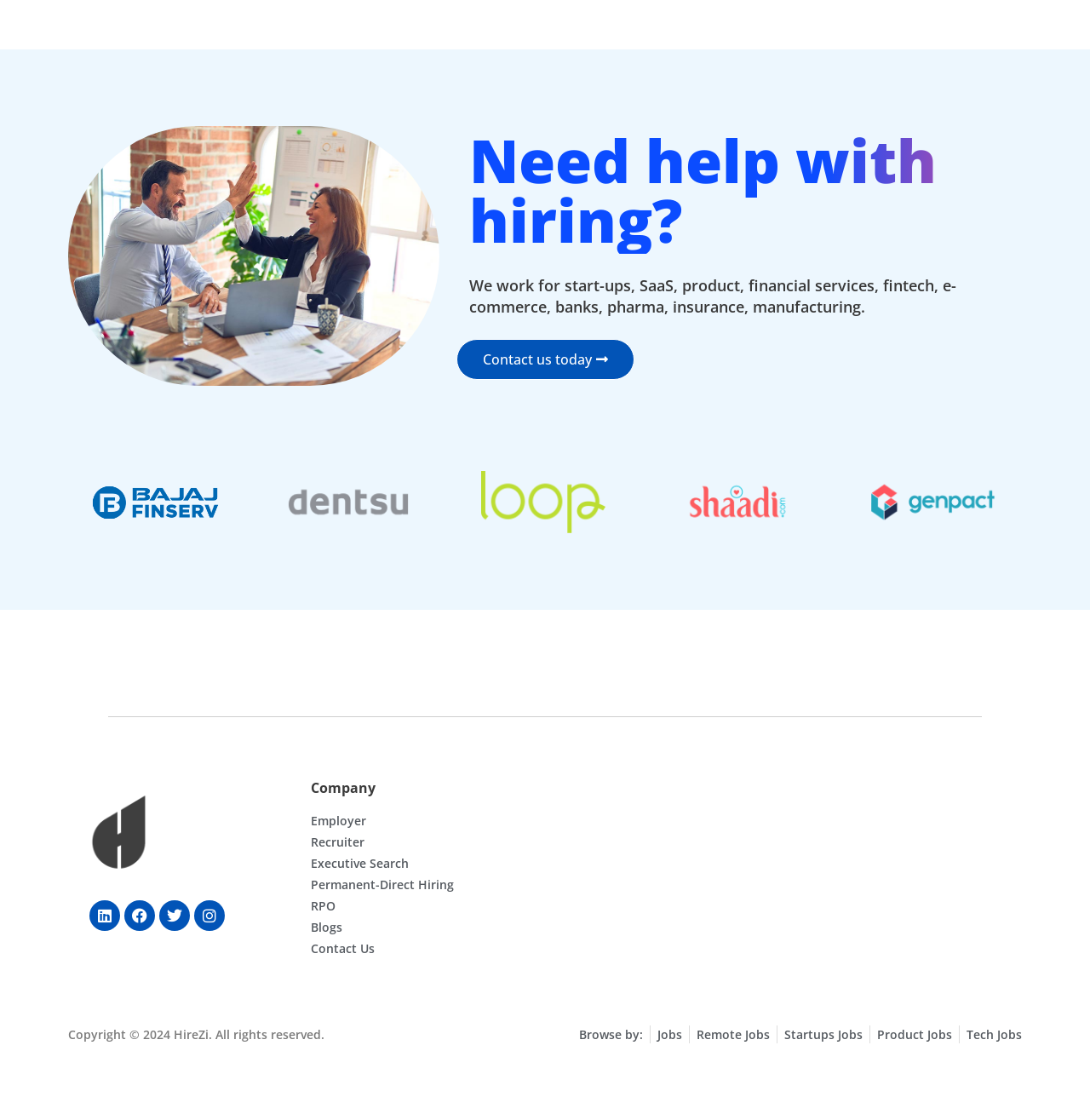Locate the bounding box coordinates of the clickable region necessary to complete the following instruction: "View company page". Provide the coordinates in the format of four float numbers between 0 and 1, i.e., [left, top, right, bottom].

[0.285, 0.698, 0.492, 0.71]